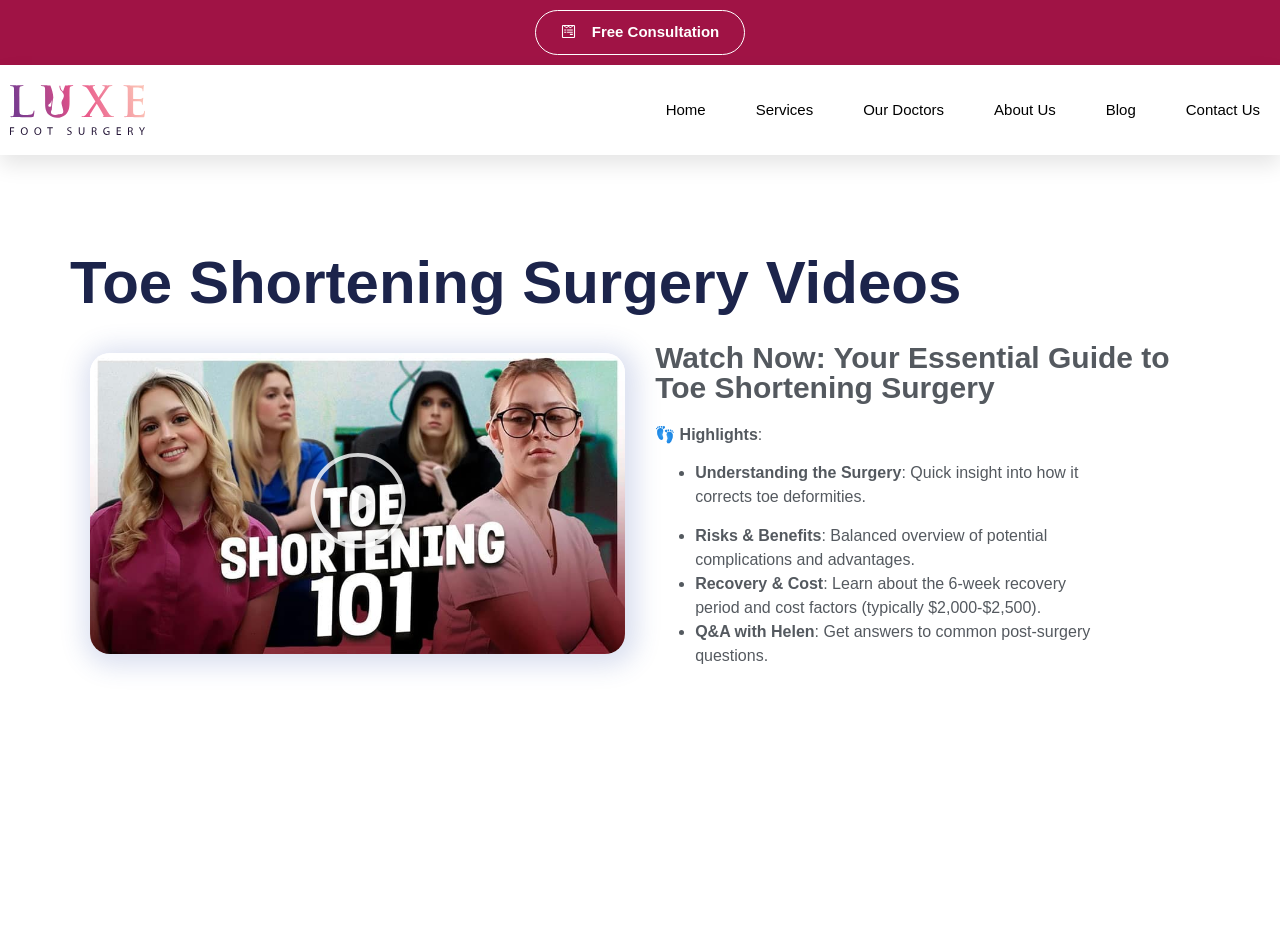Locate the headline of the webpage and generate its content.

Toe Shortening Surgery Videos